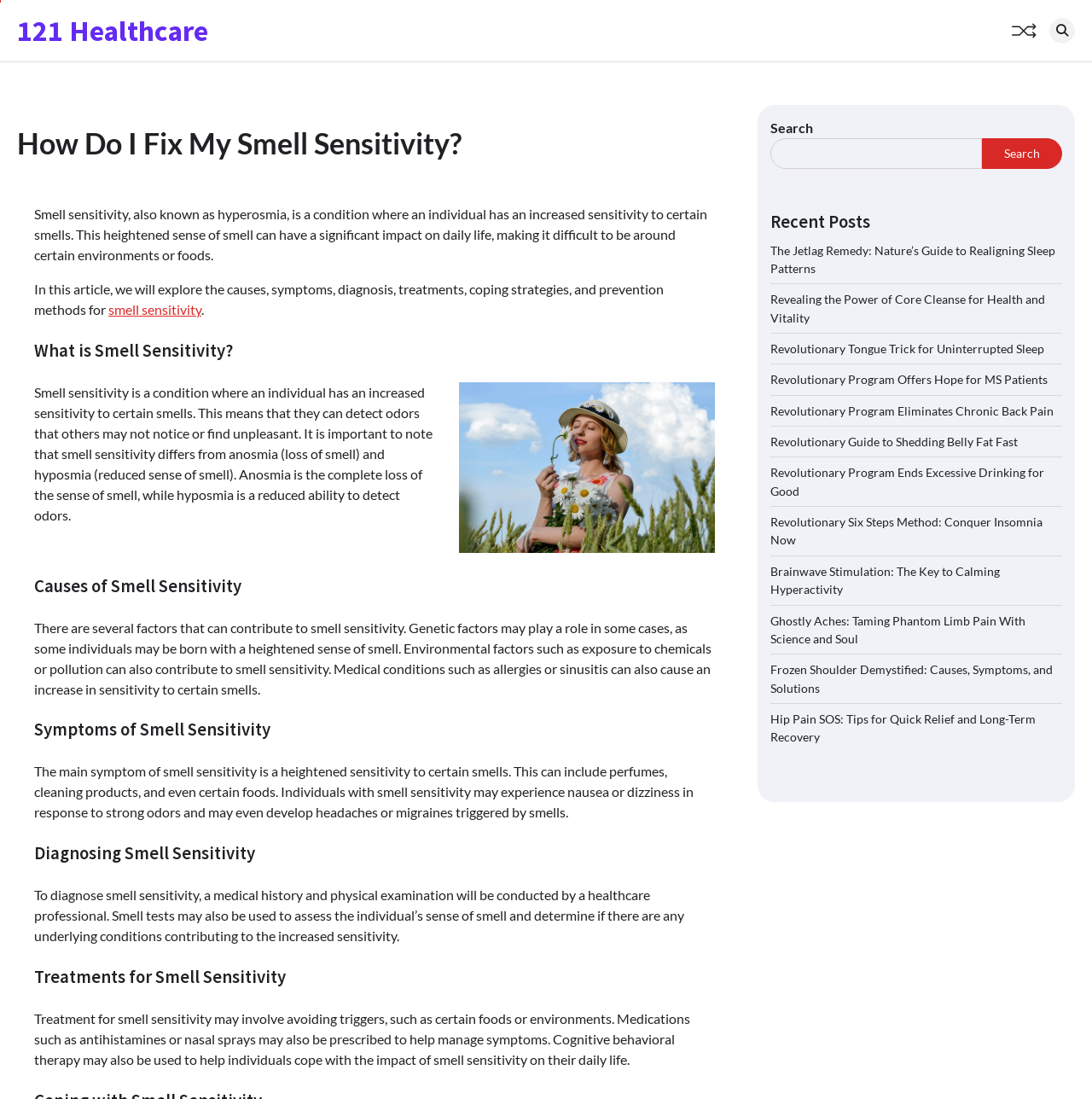Offer a detailed account of what is visible on the webpage.

The webpage is about smell sensitivity, also known as hyperosmia, and provides an in-depth guide on the condition. At the top of the page, there is a header with the title "How Do I Fix My Smell Sensitivity?" and a link to "121 Healthcare" on the left side. On the right side, there is a search bar with a magnifying glass icon and a button to submit the search query.

Below the header, there is a brief introduction to smell sensitivity, explaining that it is a condition where an individual has an increased sensitivity to certain smells, which can have a significant impact on daily life. This section also includes a link to the term "smell sensitivity".

The main content of the page is divided into sections, each with a heading, such as "What is Smell Sensitivity?", "Causes of Smell Sensitivity", "Symptoms of Smell Sensitivity", "Diagnosing Smell Sensitivity", and "Treatments for Smell Sensitivity". Each section provides detailed information on the respective topic, including explanations, causes, symptoms, diagnosis, and treatment options.

There are also several images on the page, including one with the caption "Smell Sensitivity" and another with an unspecified caption.

On the right side of the page, there is a section titled "Recent Posts" with links to several articles on various health-related topics, such as sleep patterns, core cleanse, tongue tricks, and chronic back pain.

Overall, the webpage provides a comprehensive guide to smell sensitivity, its causes, symptoms, diagnosis, and treatment options, as well as links to related health topics.